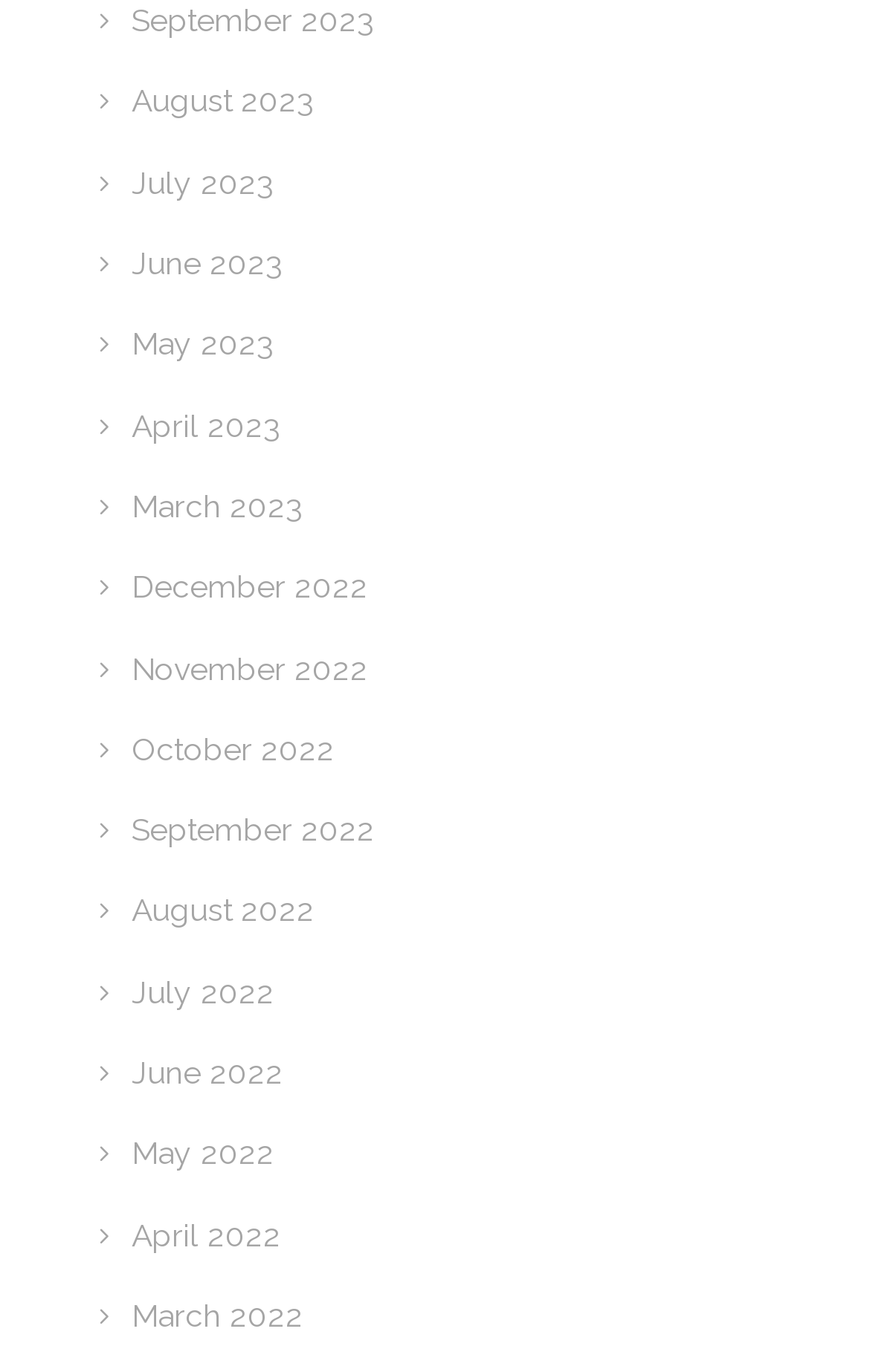Determine the bounding box coordinates for the clickable element to execute this instruction: "view August 2022". Provide the coordinates as four float numbers between 0 and 1, i.e., [left, top, right, bottom].

[0.151, 0.651, 0.362, 0.677]